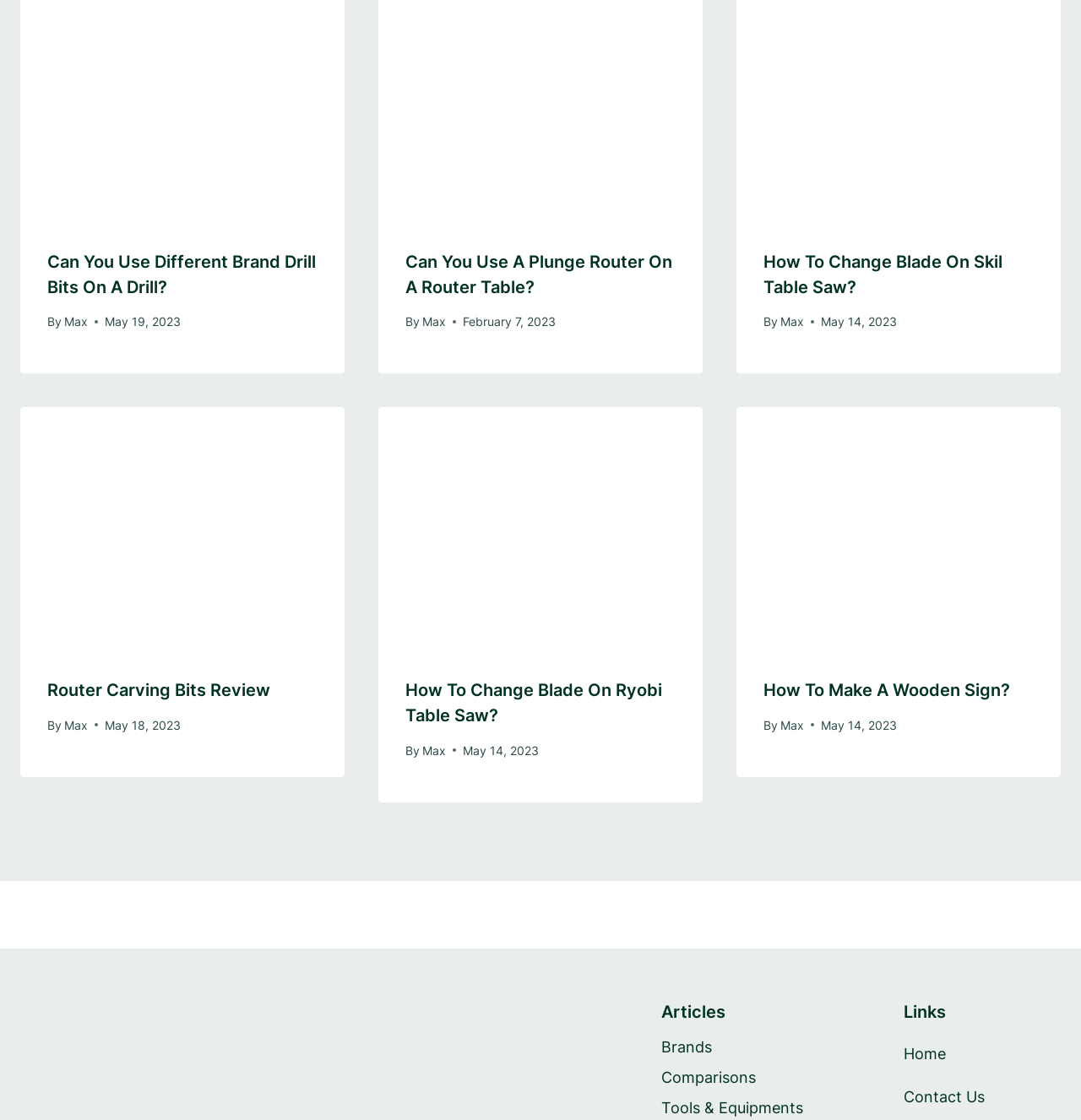Identify the bounding box for the given UI element using the description provided. Coordinates should be in the format (top-left x, top-left y, bottom-right x, bottom-right y) and must be between 0 and 1. Here is the description: parent_node: Router Carving Bits Review

[0.019, 0.364, 0.319, 0.581]